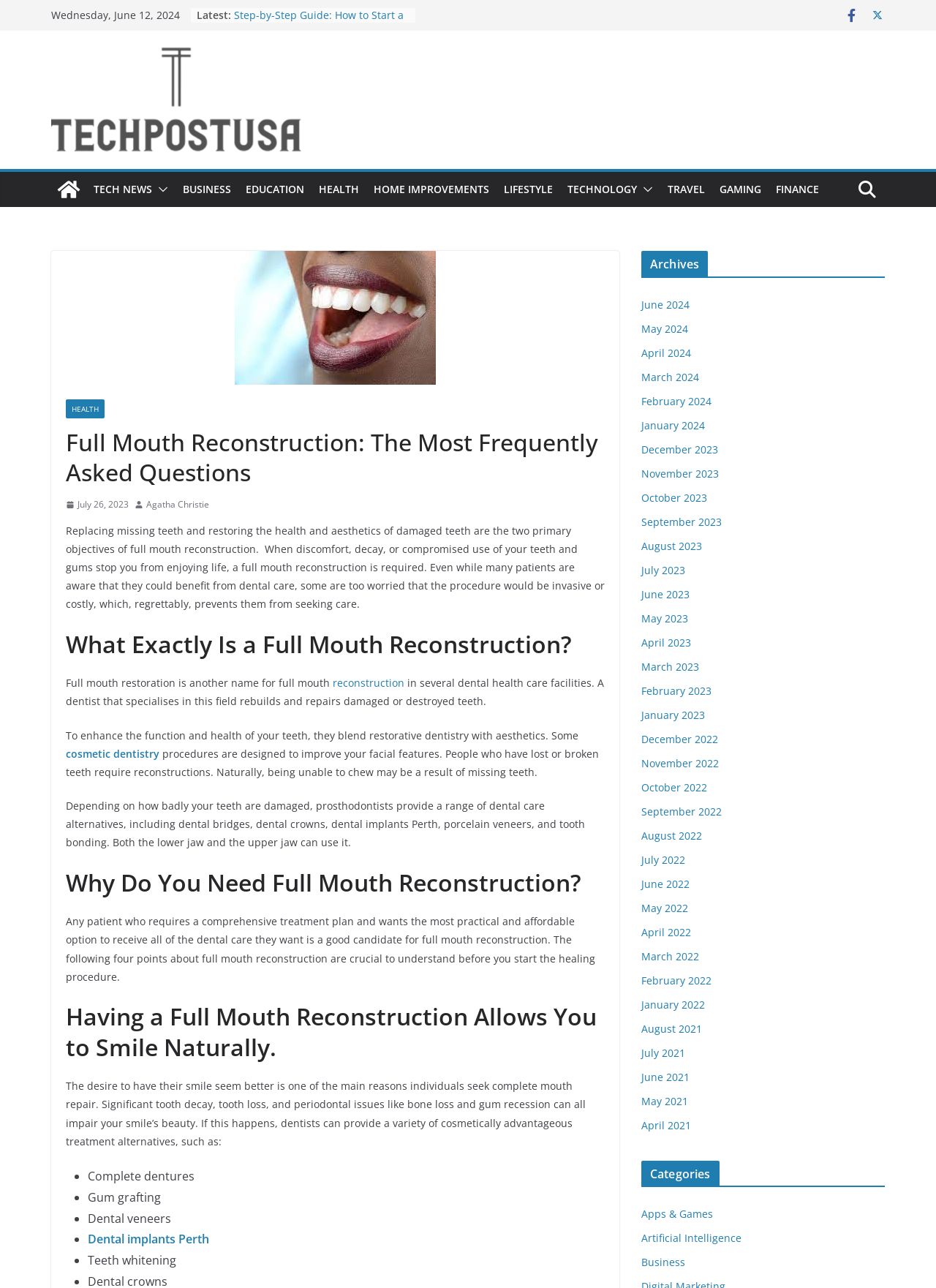Please identify the bounding box coordinates of the area that needs to be clicked to follow this instruction: "Click on the 'TECH NEWS' link".

[0.1, 0.139, 0.162, 0.155]